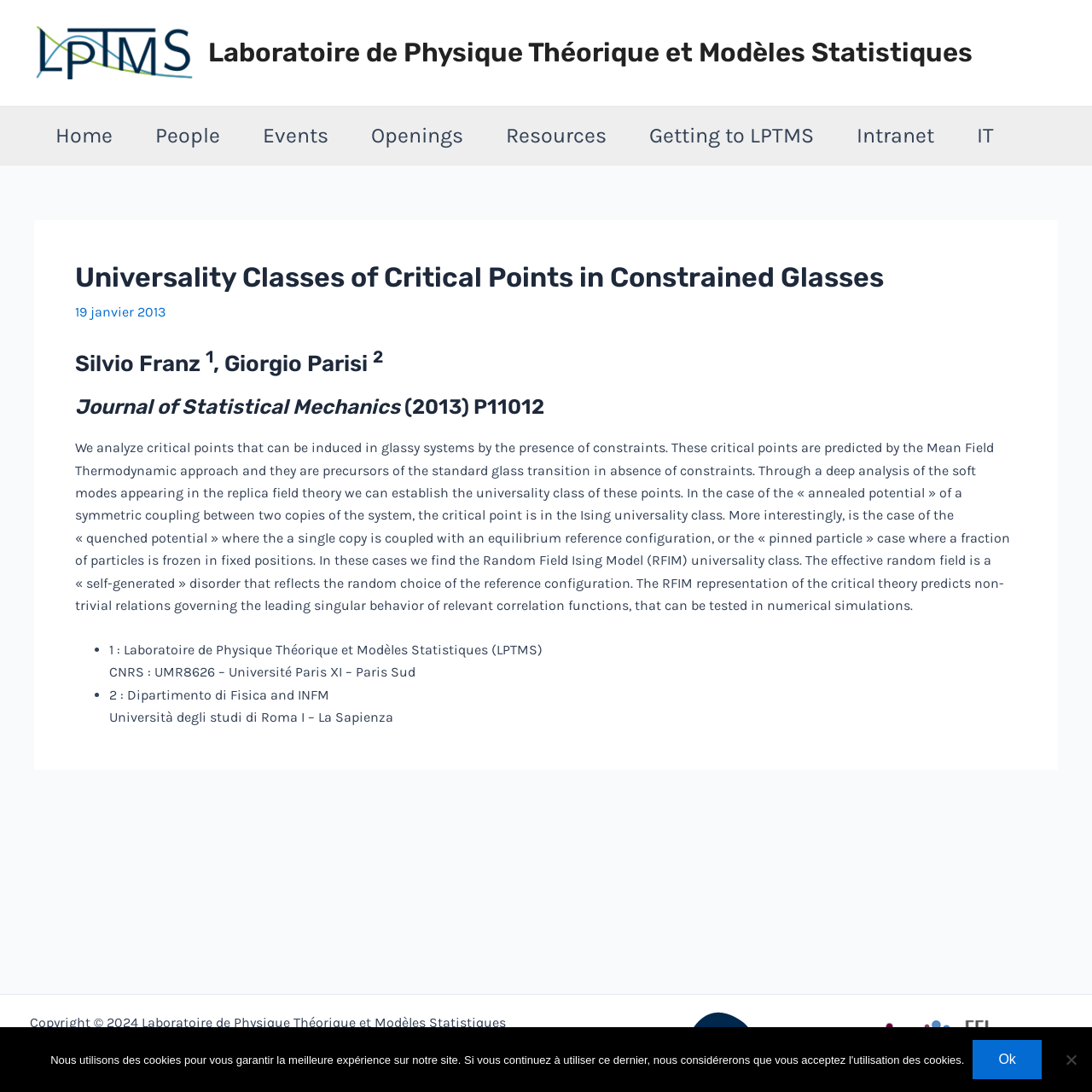Please determine the bounding box coordinates for the element that should be clicked to follow these instructions: "read the article Universality Classes of Critical Points in Constrained Glasses".

[0.031, 0.202, 0.969, 0.705]